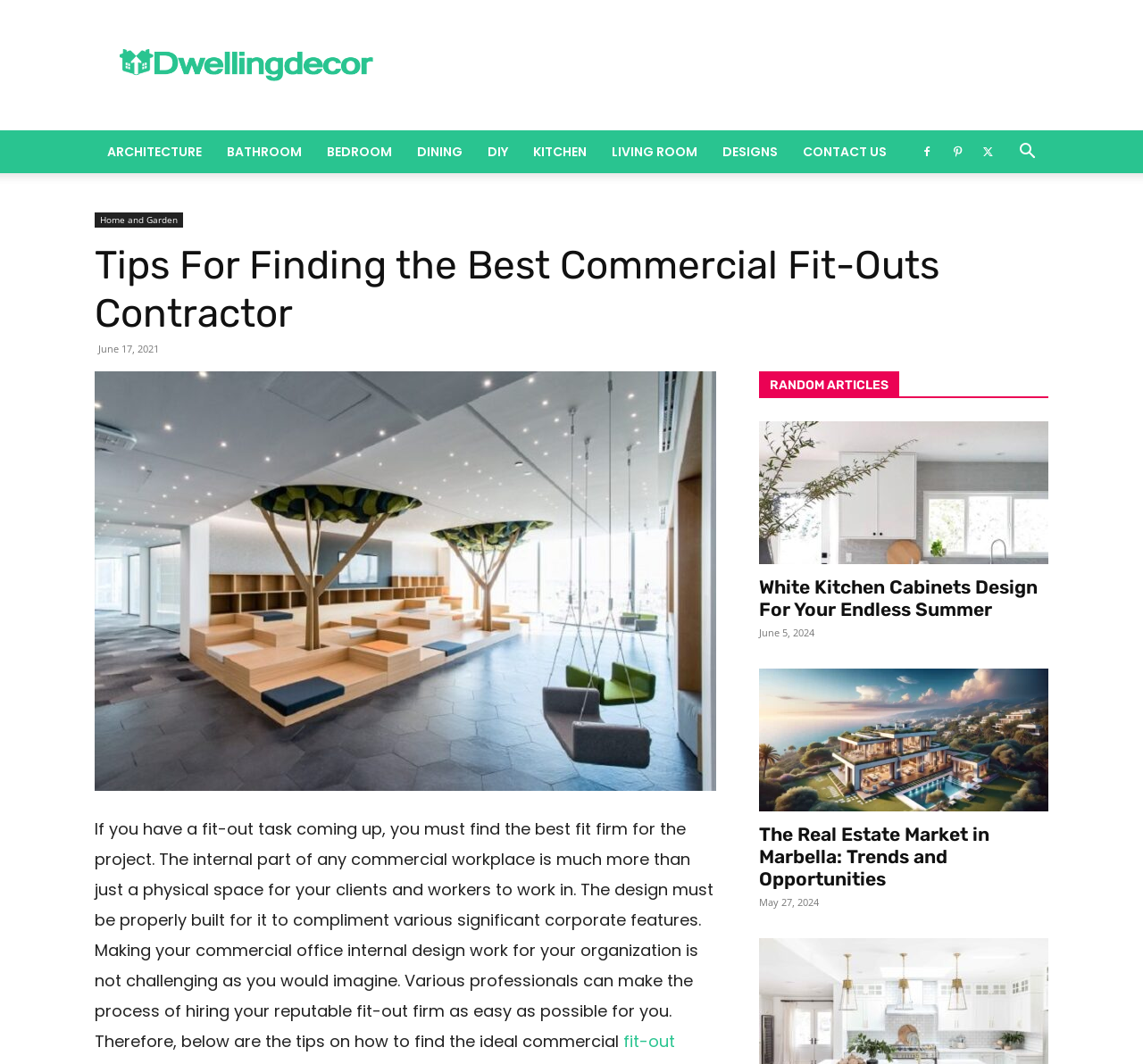Determine the bounding box coordinates of the target area to click to execute the following instruction: "Check the date of the article."

[0.086, 0.321, 0.139, 0.334]